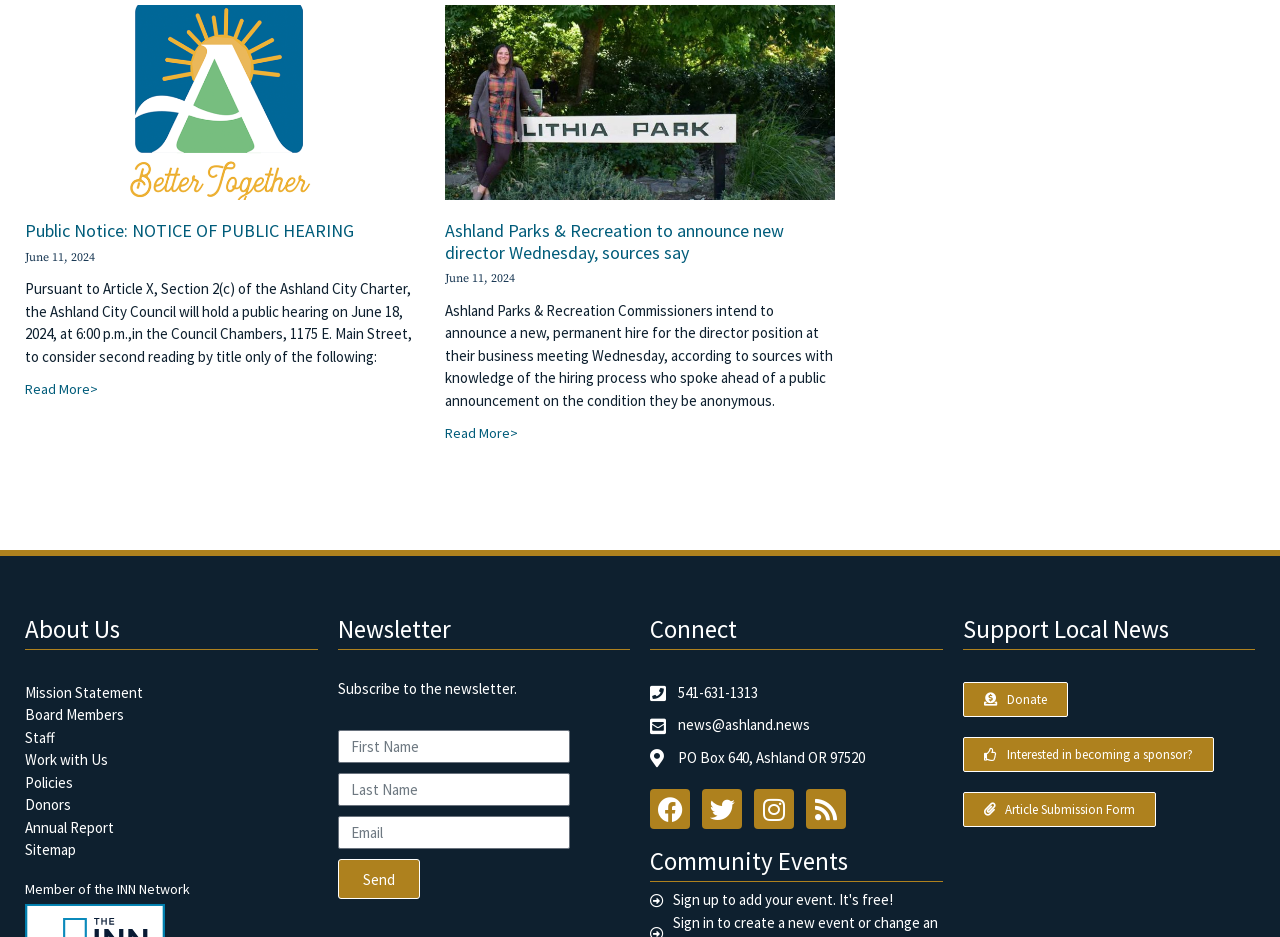Give a one-word or one-phrase response to the question:
What is the purpose of the 'About Us' section?

To provide information about the organization